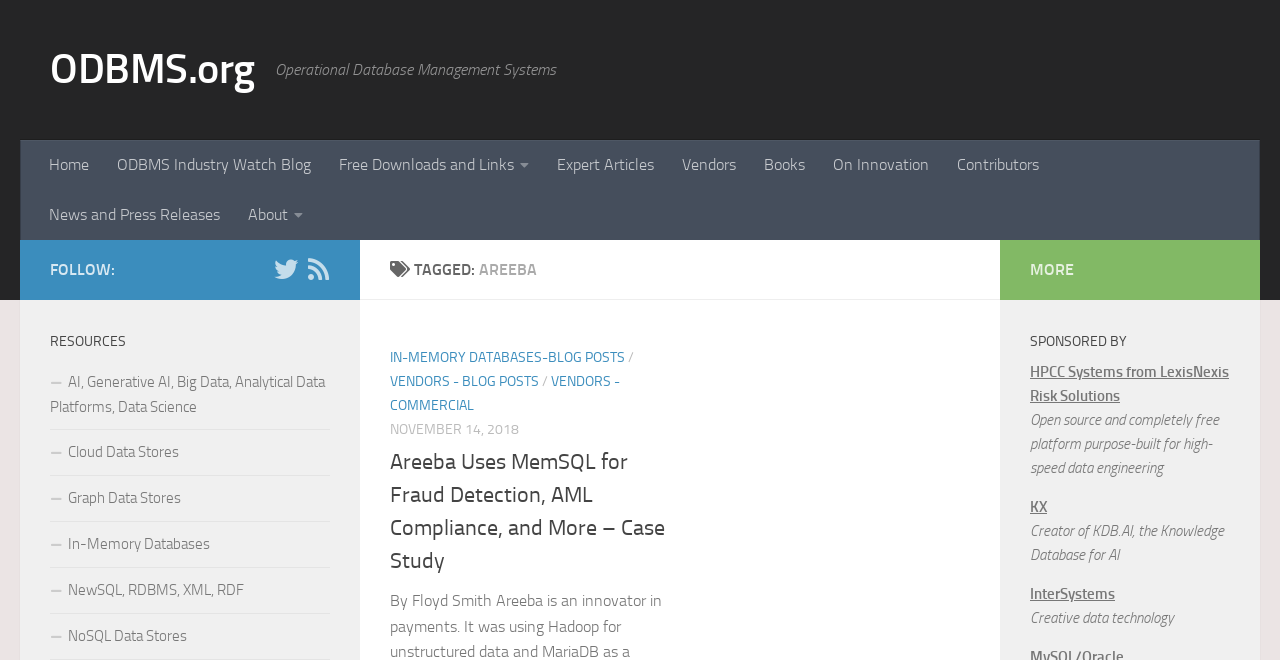Using the element description On Innovation, predict the bounding box coordinates for the UI element. Provide the coordinates in (top-left x, top-left y, bottom-right x, bottom-right y) format with values ranging from 0 to 1.

[0.64, 0.212, 0.737, 0.288]